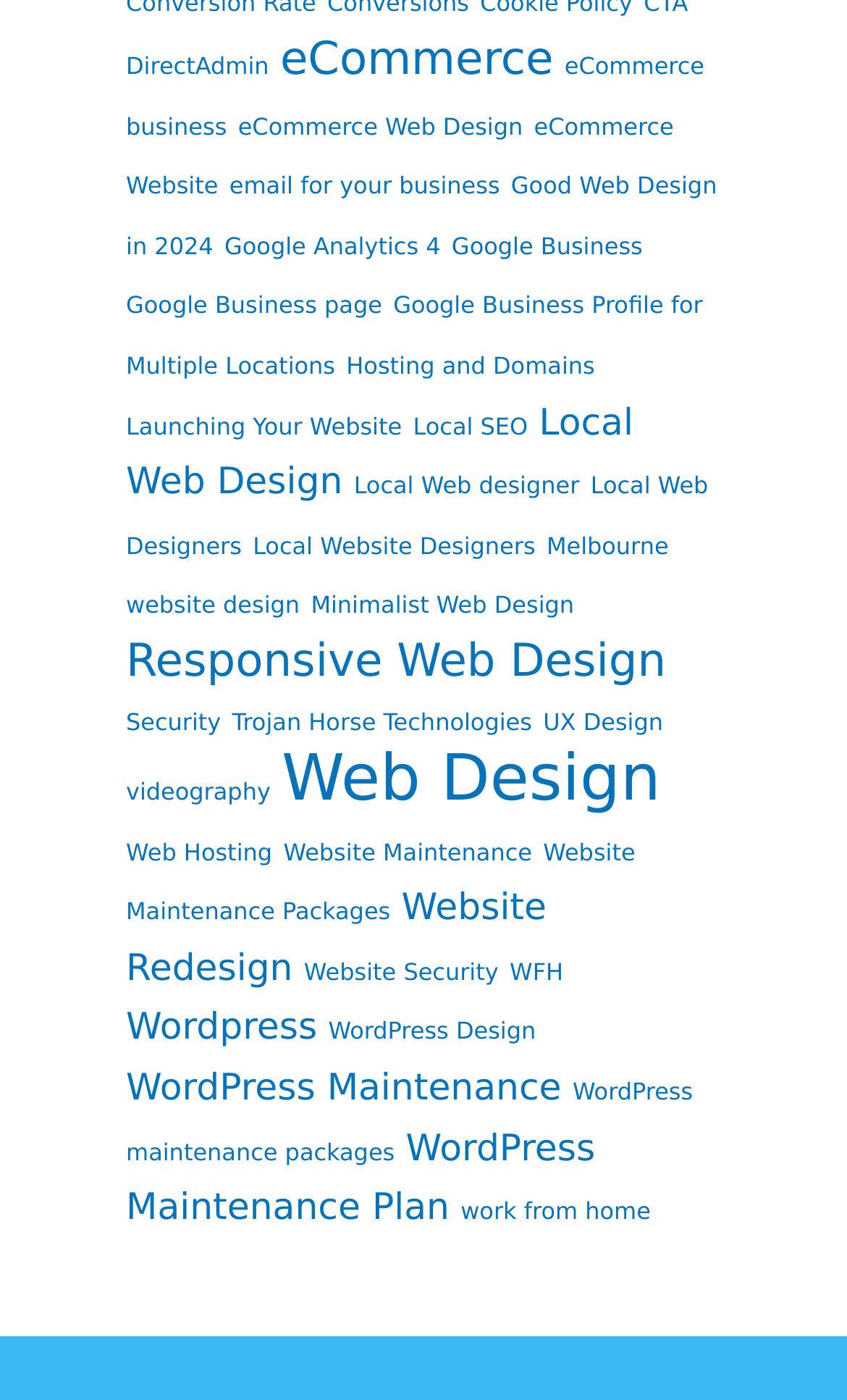Answer the following query concisely with a single word or phrase:
What is the main topic of this webpage?

Web Design